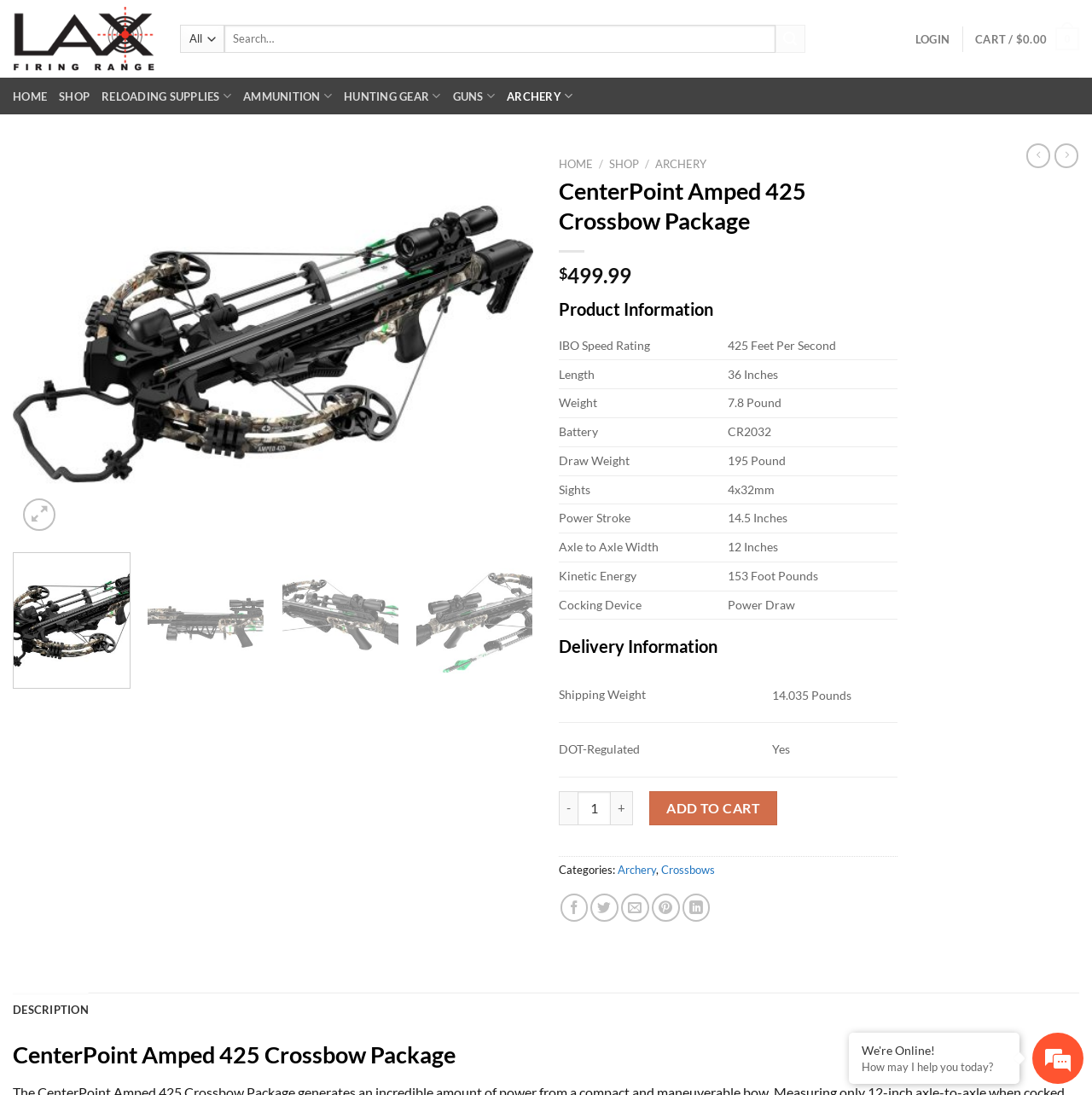Specify the bounding box coordinates of the area to click in order to execute this command: 'Search for products'. The coordinates should consist of four float numbers ranging from 0 to 1, and should be formatted as [left, top, right, bottom].

[0.165, 0.022, 0.737, 0.048]